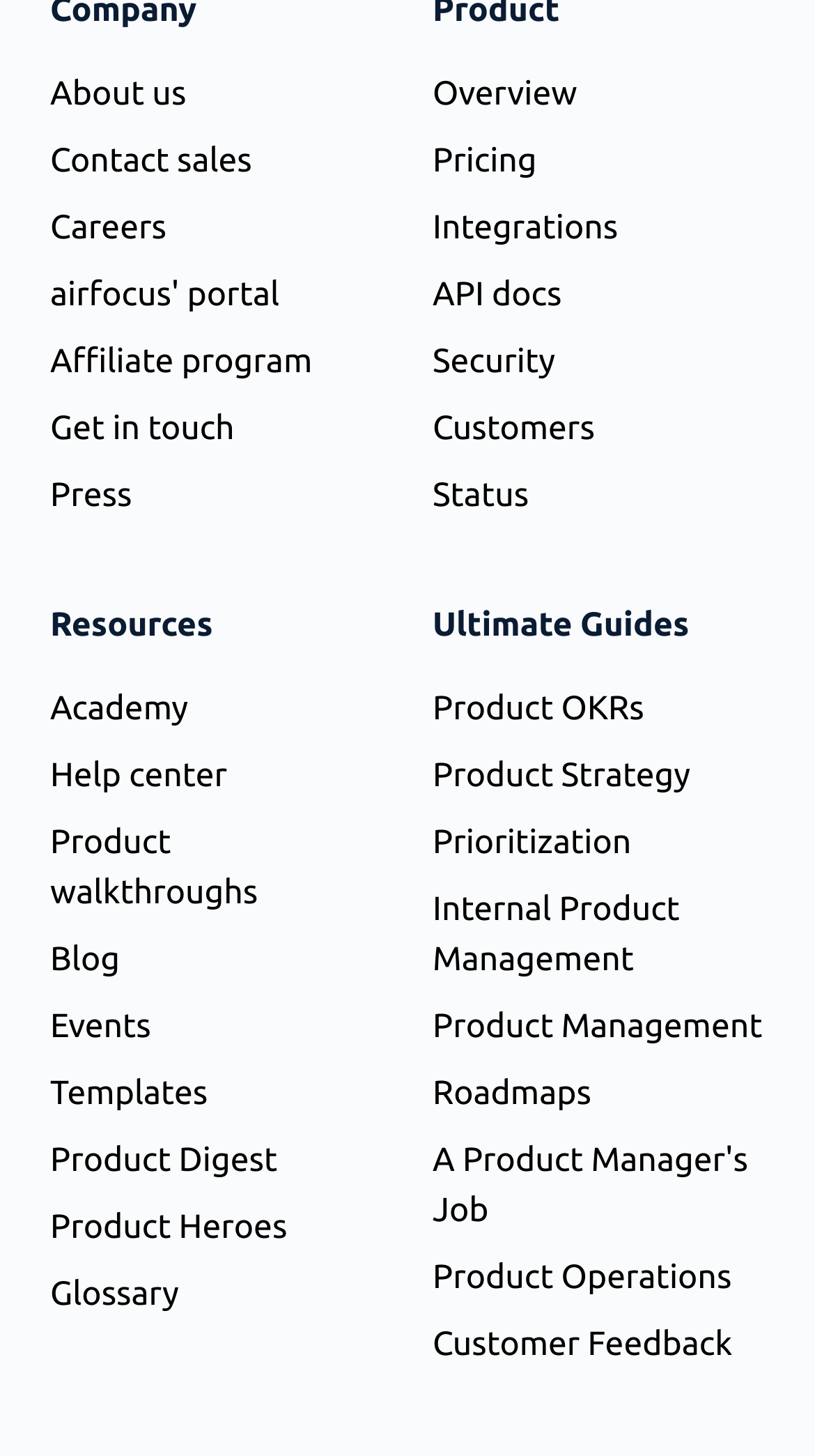How many links are there on the right side?
Based on the screenshot, answer the question with a single word or phrase.

9